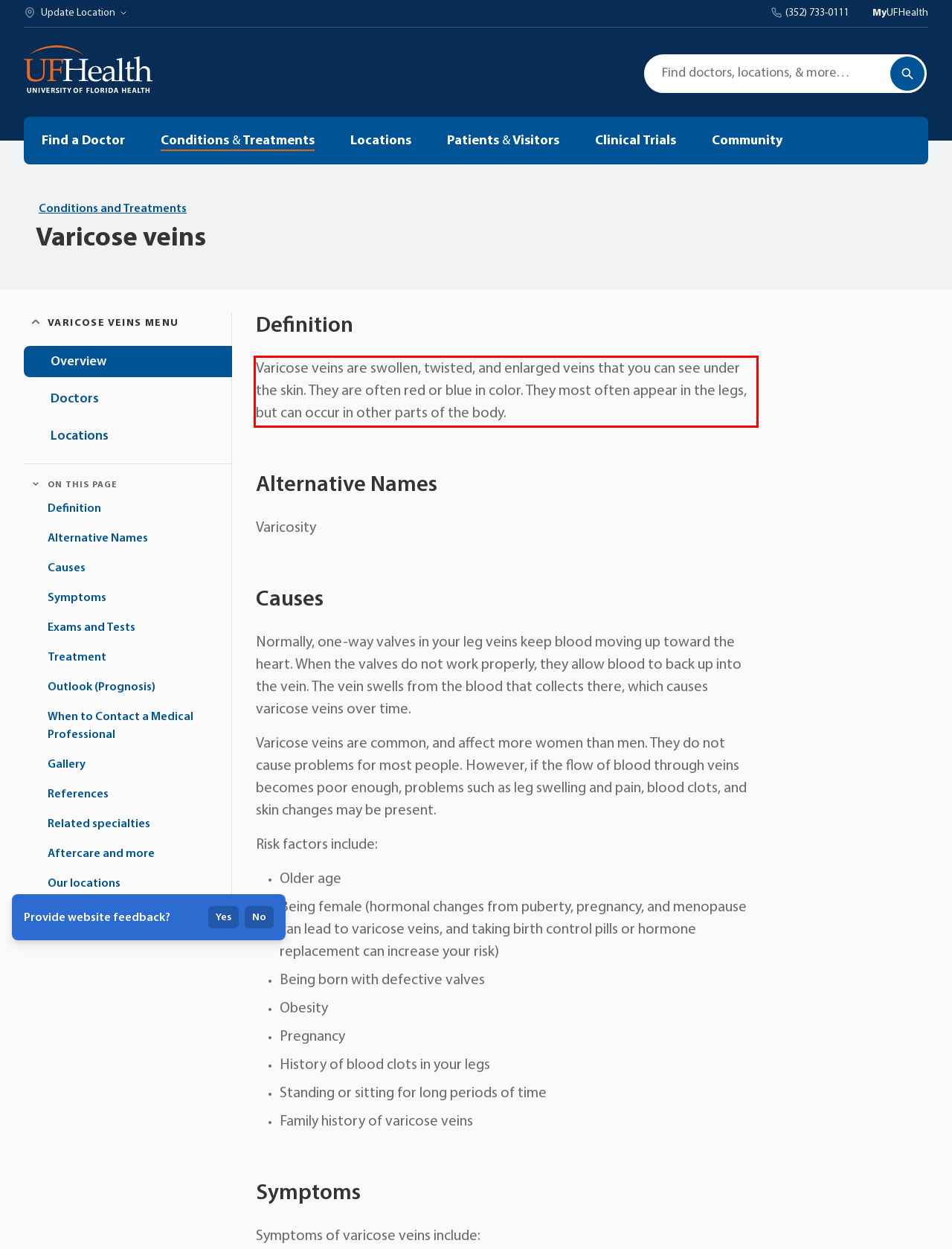You are provided with a screenshot of a webpage that includes a red bounding box. Extract and generate the text content found within the red bounding box.

Varicose veins are swollen, twisted, and enlarged veins that you can see under the skin. They are often red or blue in color. They most often appear in the legs, but can occur in other parts of the body.